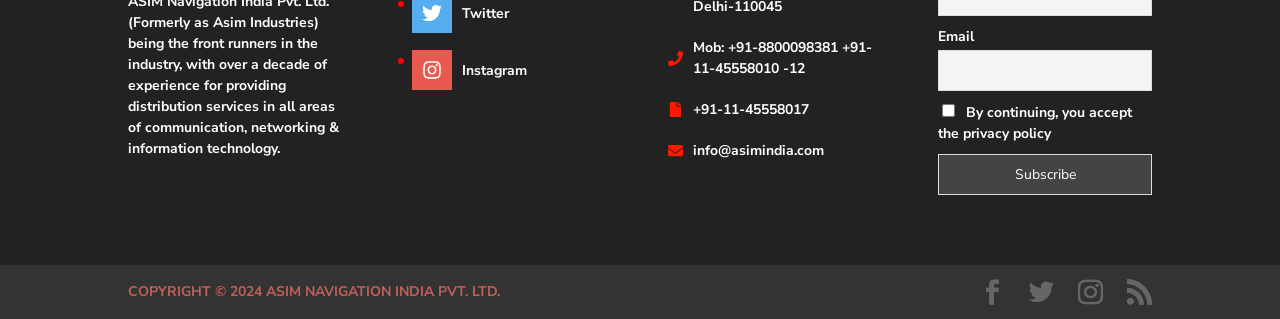Determine the bounding box coordinates for the region that must be clicked to execute the following instruction: "Enter email".

[0.733, 0.157, 0.9, 0.285]